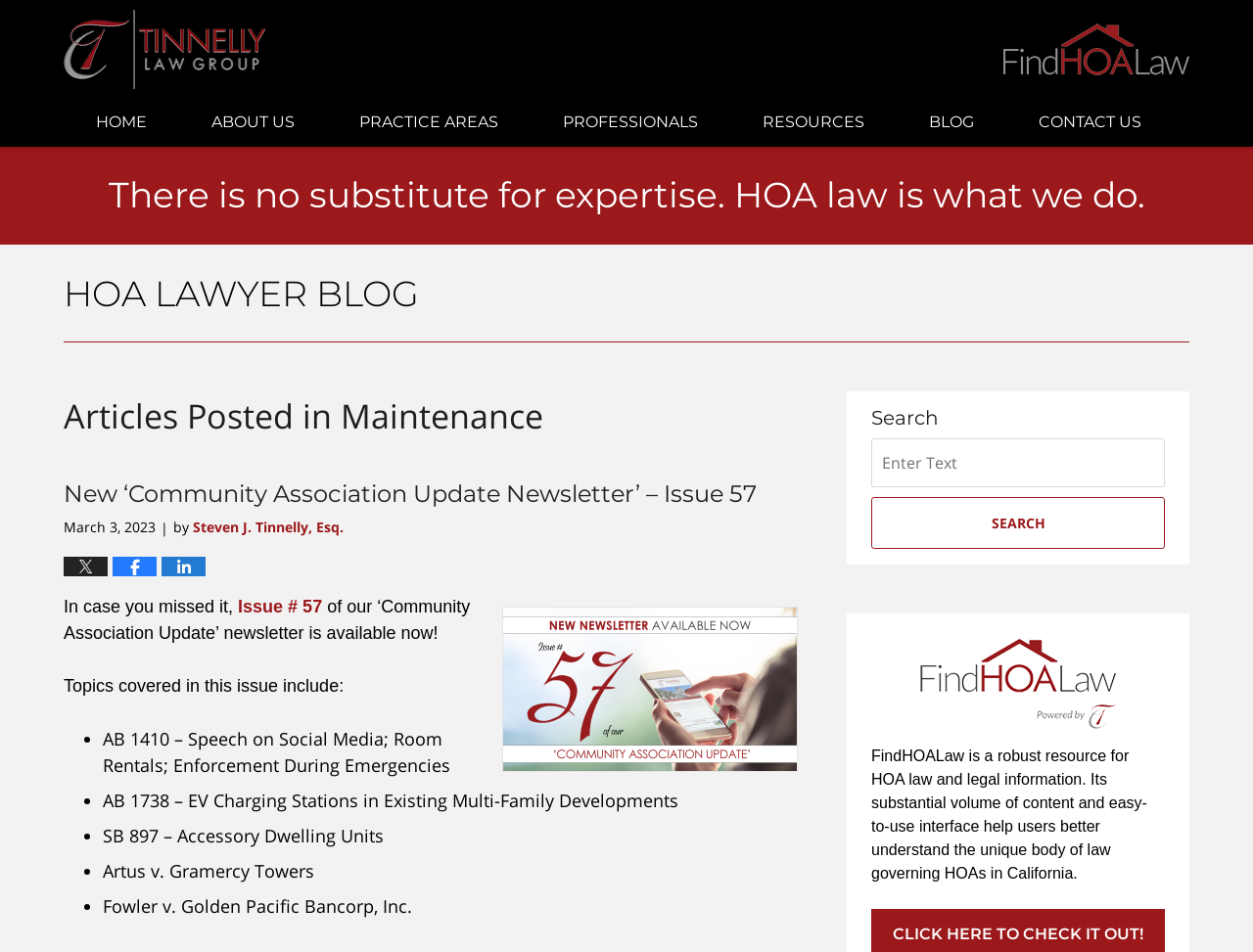Can you find and provide the title of the webpage?

Articles Posted in Maintenance